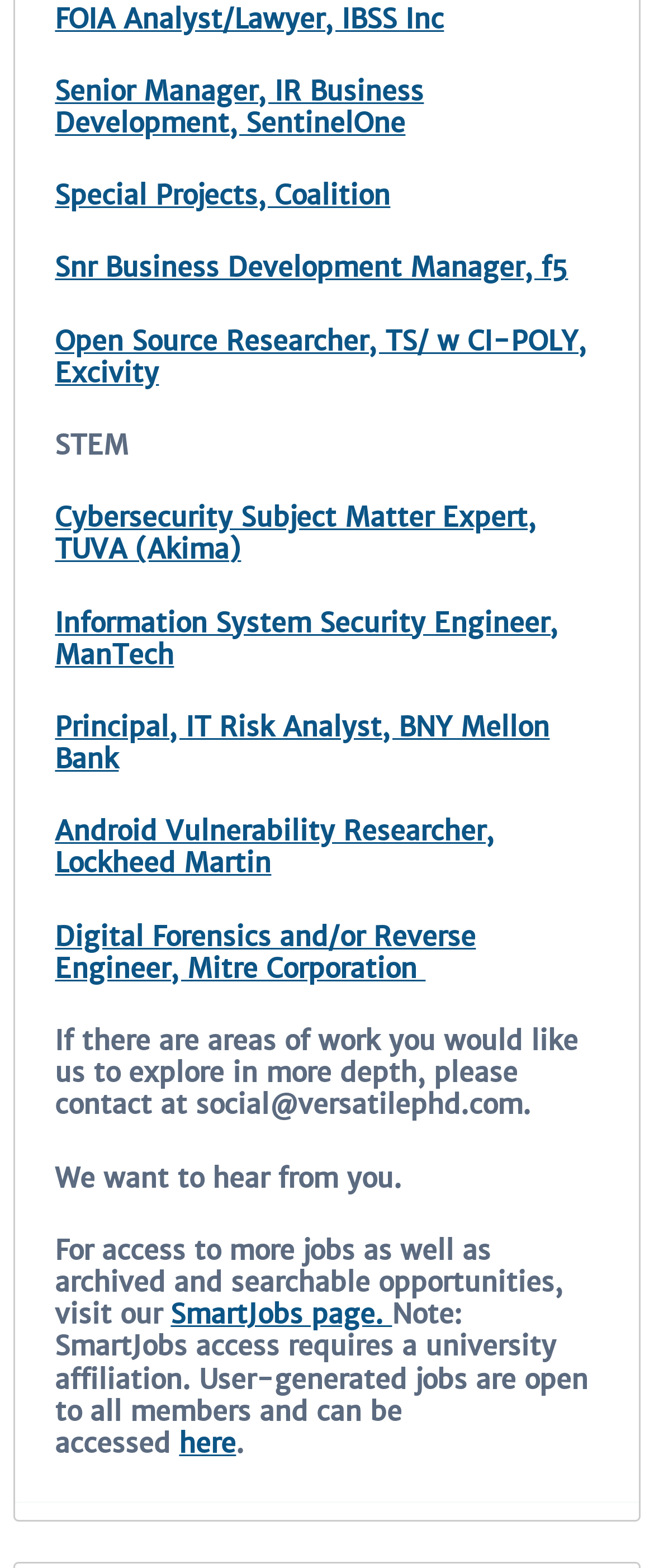How many job titles are listed?
Using the screenshot, give a one-word or short phrase answer.

13